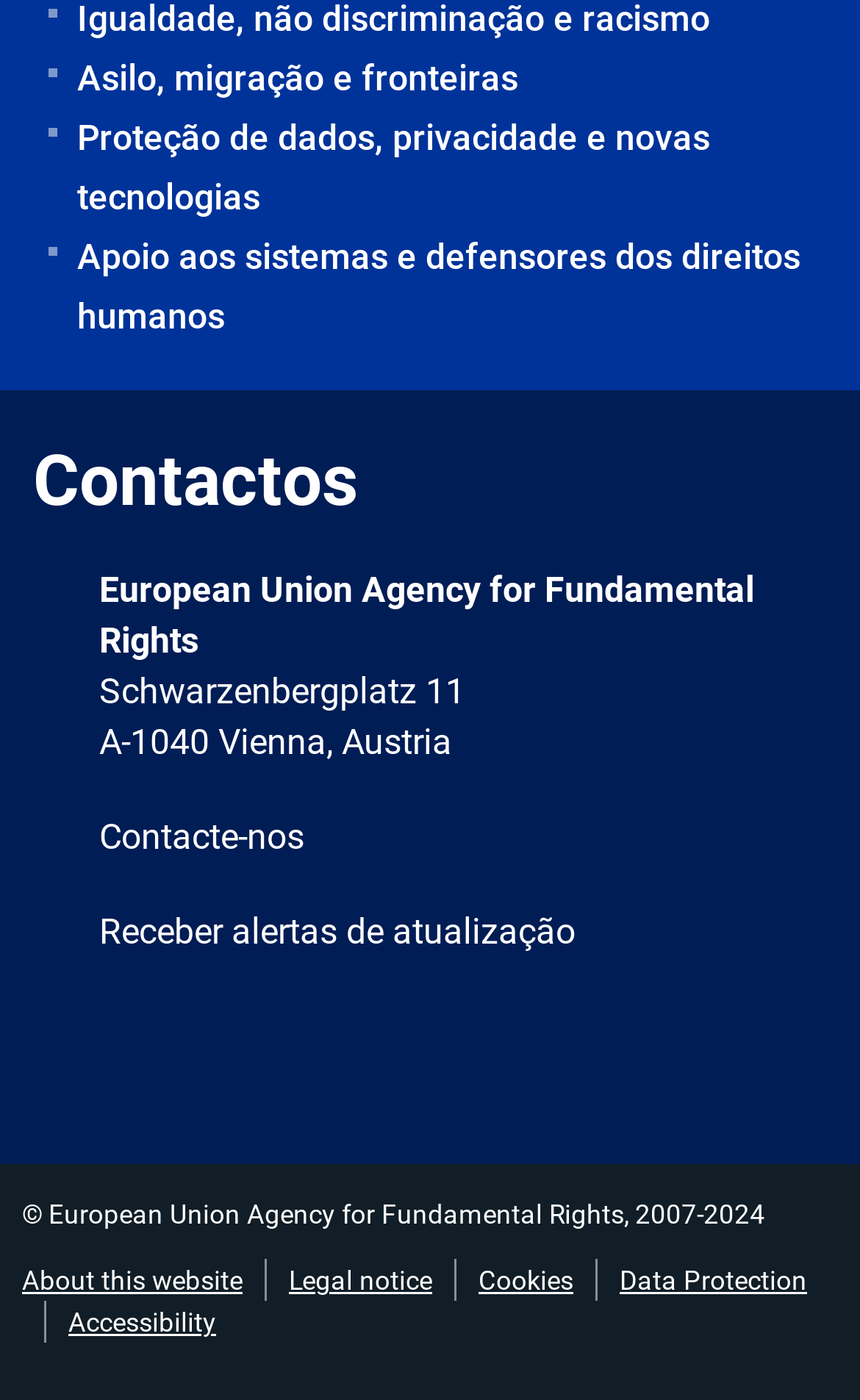Please identify the bounding box coordinates of the element I need to click to follow this instruction: "Learn about this website".

[0.026, 0.905, 0.282, 0.927]